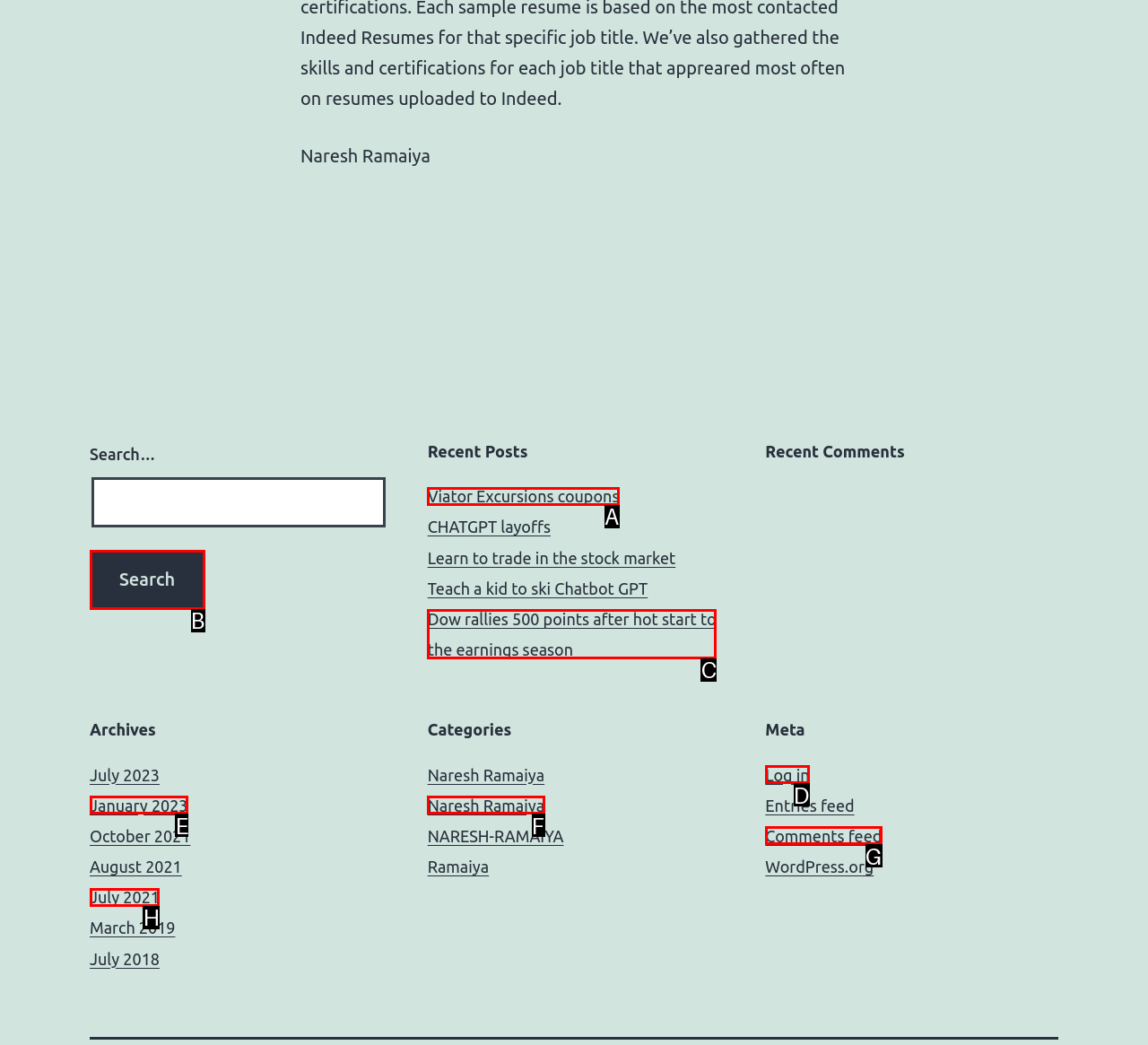What letter corresponds to the UI element to complete this task: Log in
Answer directly with the letter.

D